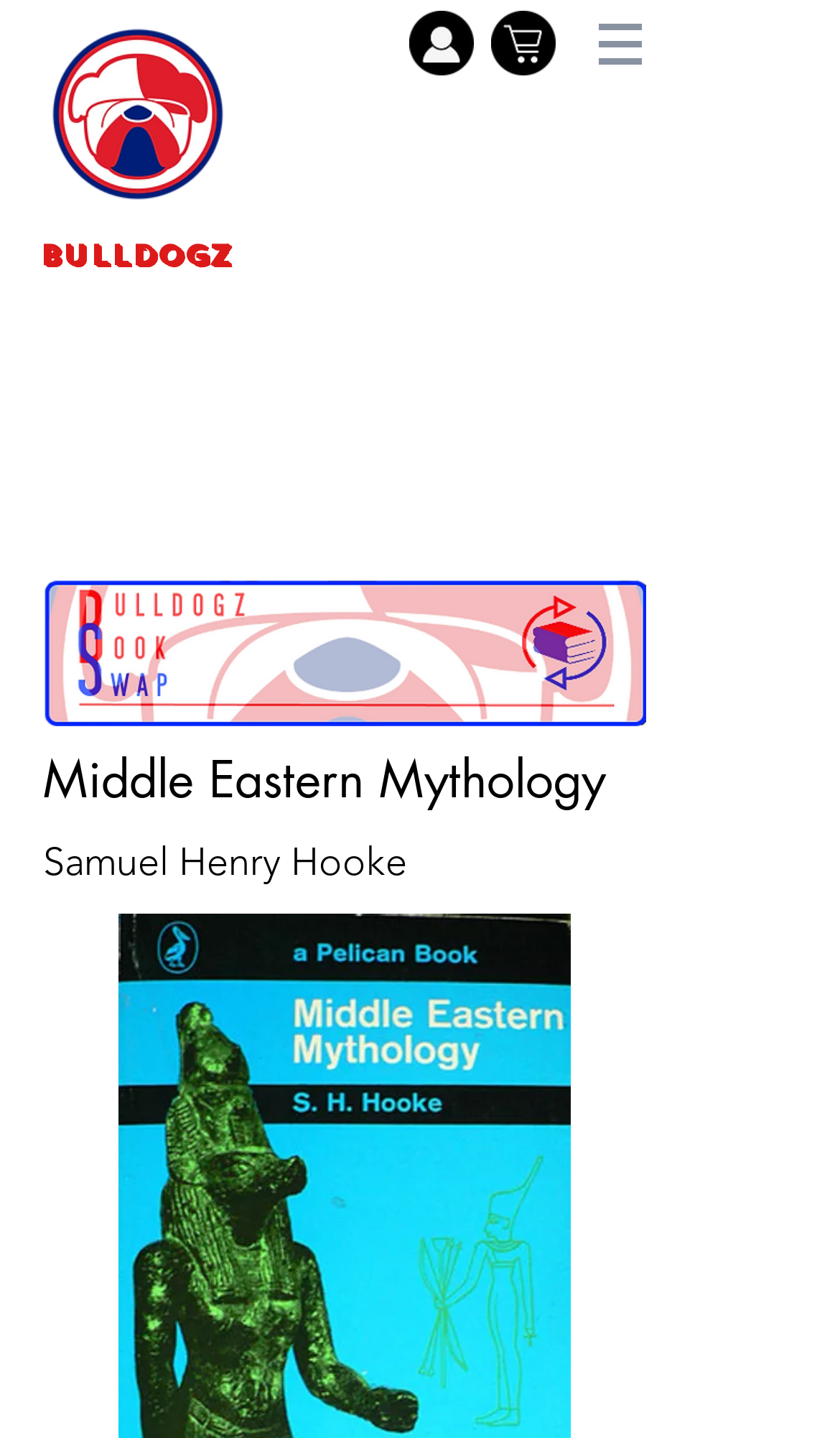Give a detailed account of the webpage, highlighting key information.

The webpage is about Middle Eastern Mythology. At the top left corner, there is a bulldog-circle image, which is a link. To the right of it, there are two more images, a member logo and a shop logo, both of which are also links. 

On the top right corner, there is a navigation menu labeled "Site" with a button that has a popup menu. The button is accompanied by an image. 

Below the top section, there is a heading "BULLDOGZ" on the left side, which is also a link. To the right of it, there is a large bookswap logo image, which is a link as well. 

Below the logo, there is another heading "Middle Eastern Mythology", which is the title of the webpage. Underneath the title, there is a static text "Samuel Henry Hooke", which is likely the author or contributor of the content.